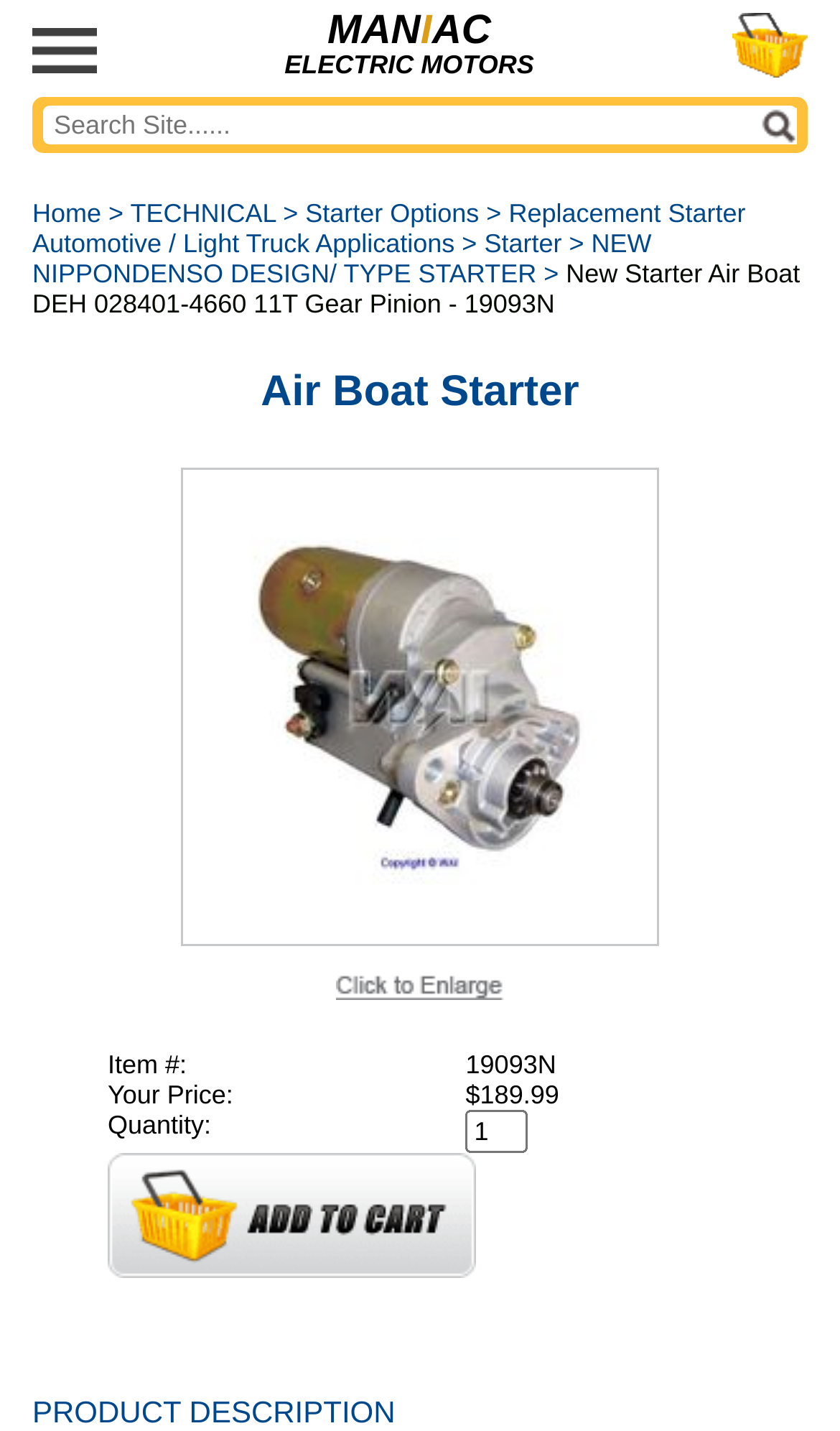Identify the bounding box coordinates of the part that should be clicked to carry out this instruction: "Search for a product".

[0.903, 0.074, 0.949, 0.101]